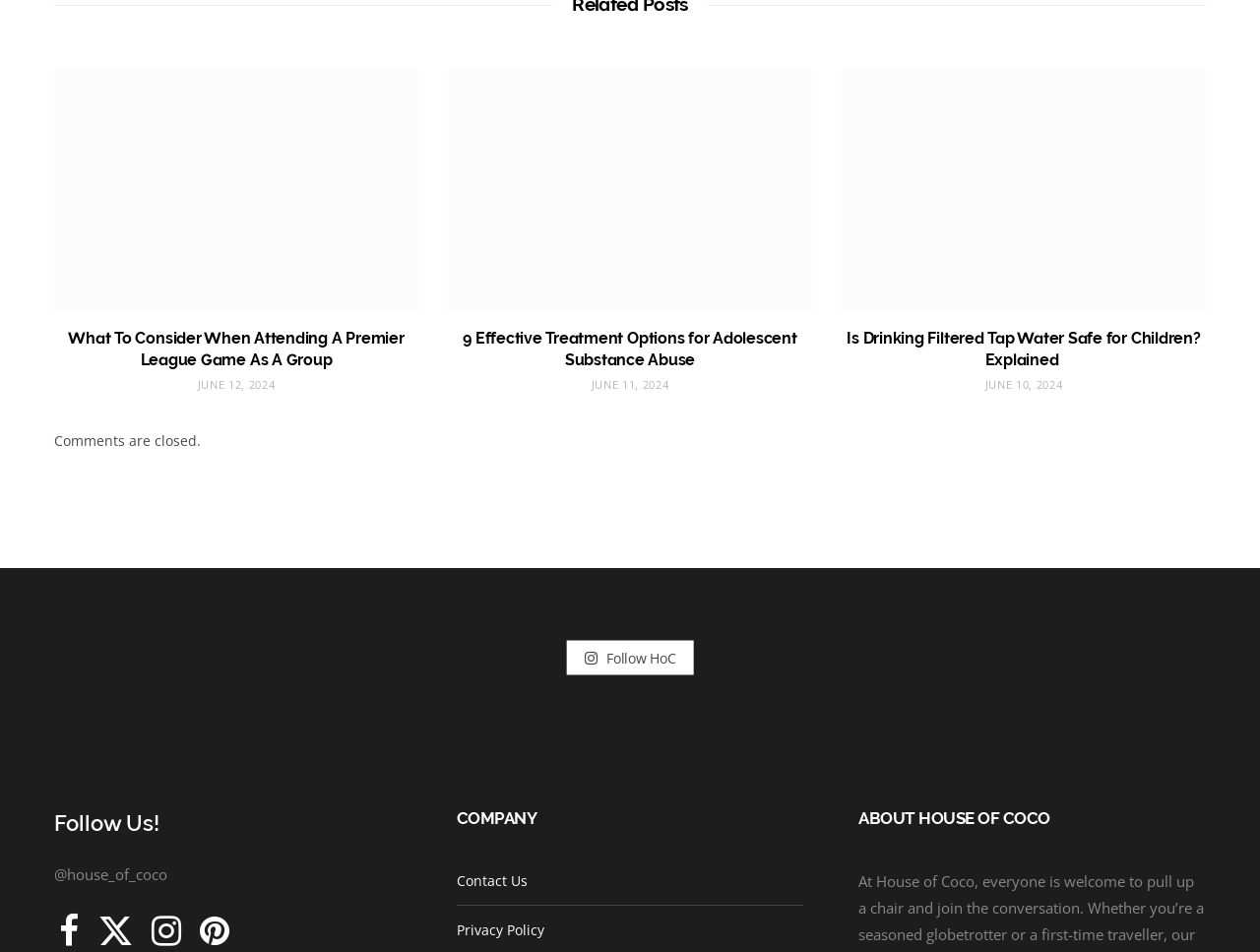Given the description Privacy Policy, predict the bounding box coordinates of the UI element. Ensure the coordinates are in the format (top-left x, top-left y, bottom-right x, bottom-right y) and all values are between 0 and 1.

[0.362, 0.967, 0.432, 0.987]